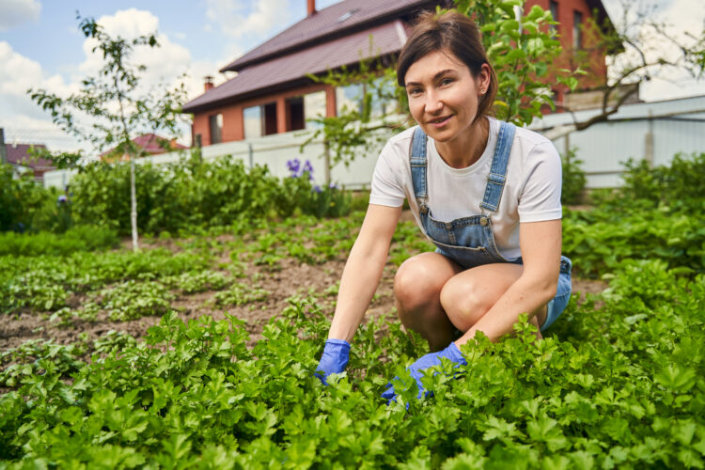What is the color of the house behind the woman?
Give a comprehensive and detailed explanation for the question.

The cozy house behind the woman is made of red bricks, which adds to the tranquil atmosphere of the garden scene.